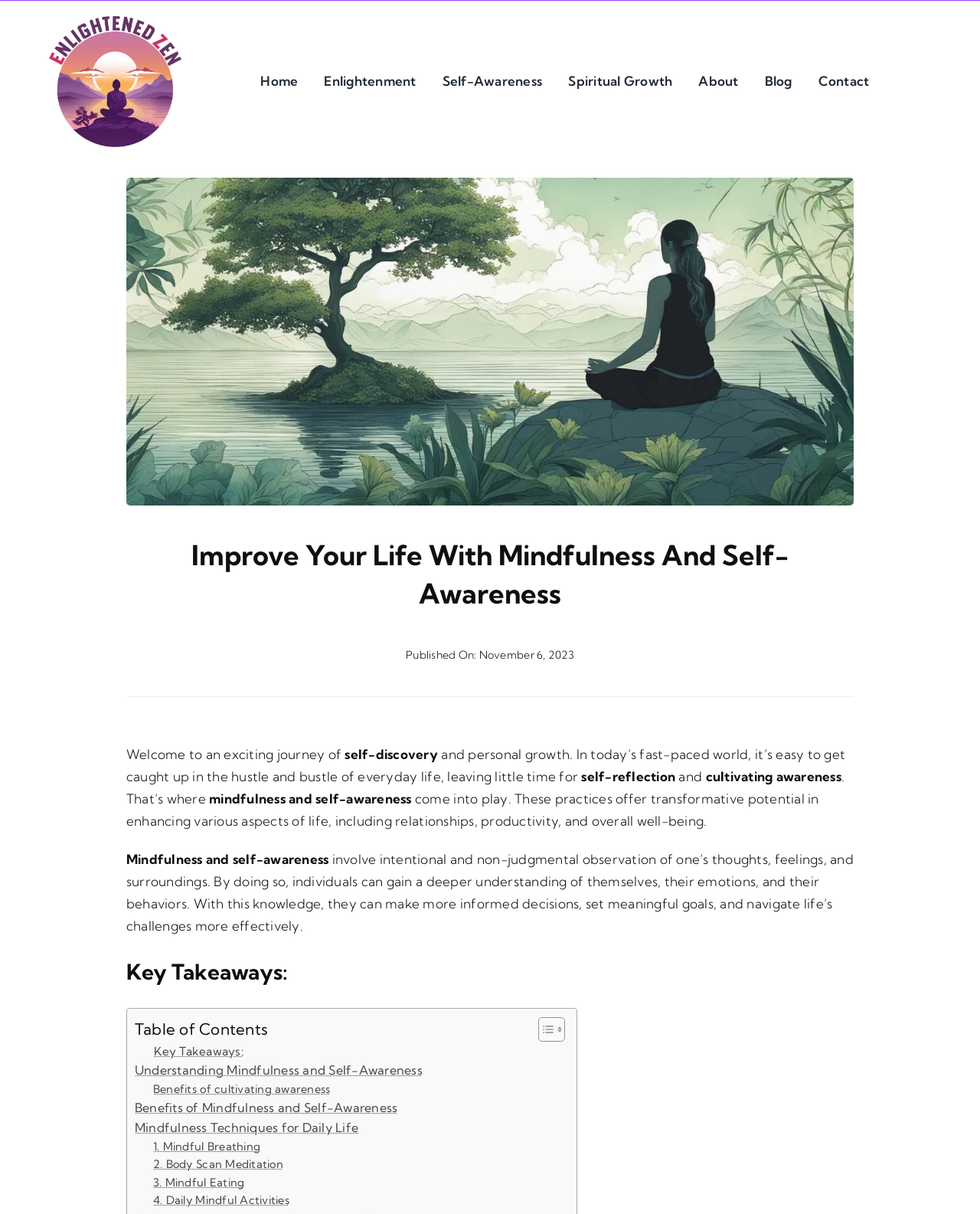Determine the bounding box coordinates of the area to click in order to meet this instruction: "Search for something".

None